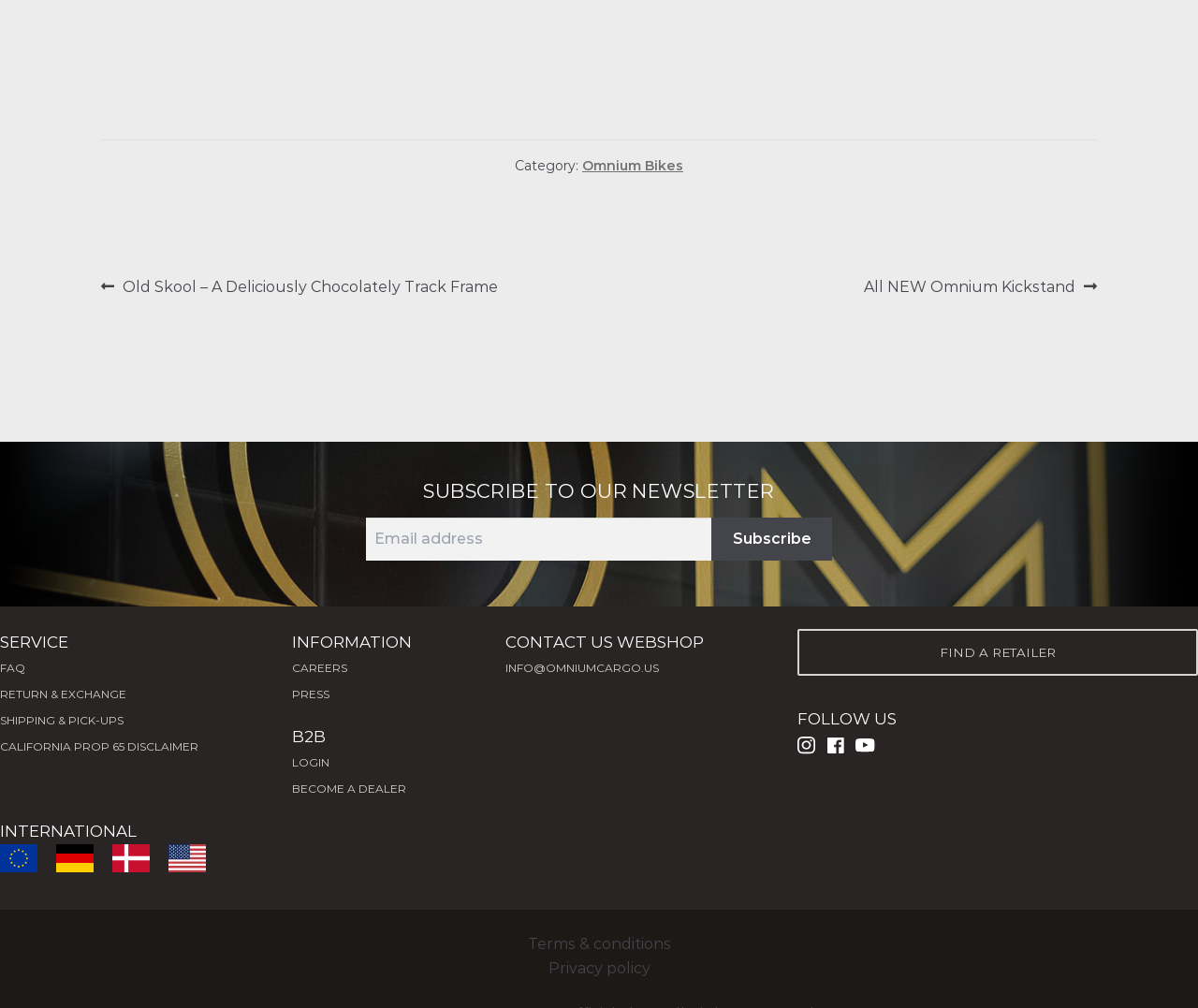Identify the bounding box coordinates of the specific part of the webpage to click to complete this instruction: "Follow on social media".

[0.666, 0.731, 0.681, 0.748]